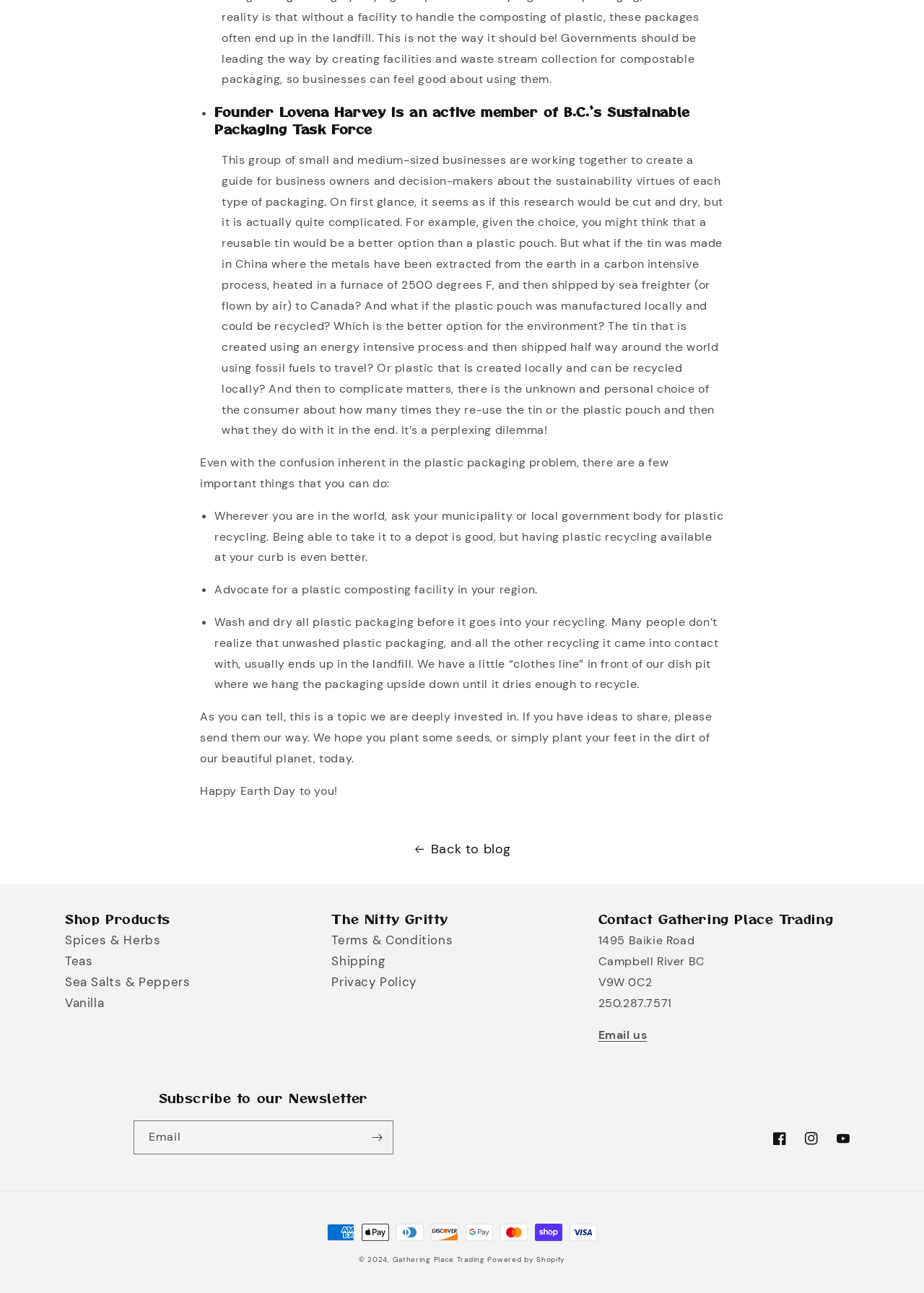Please specify the bounding box coordinates of the clickable section necessary to execute the following command: "View Spices & Herbs products".

[0.07, 0.721, 0.174, 0.733]